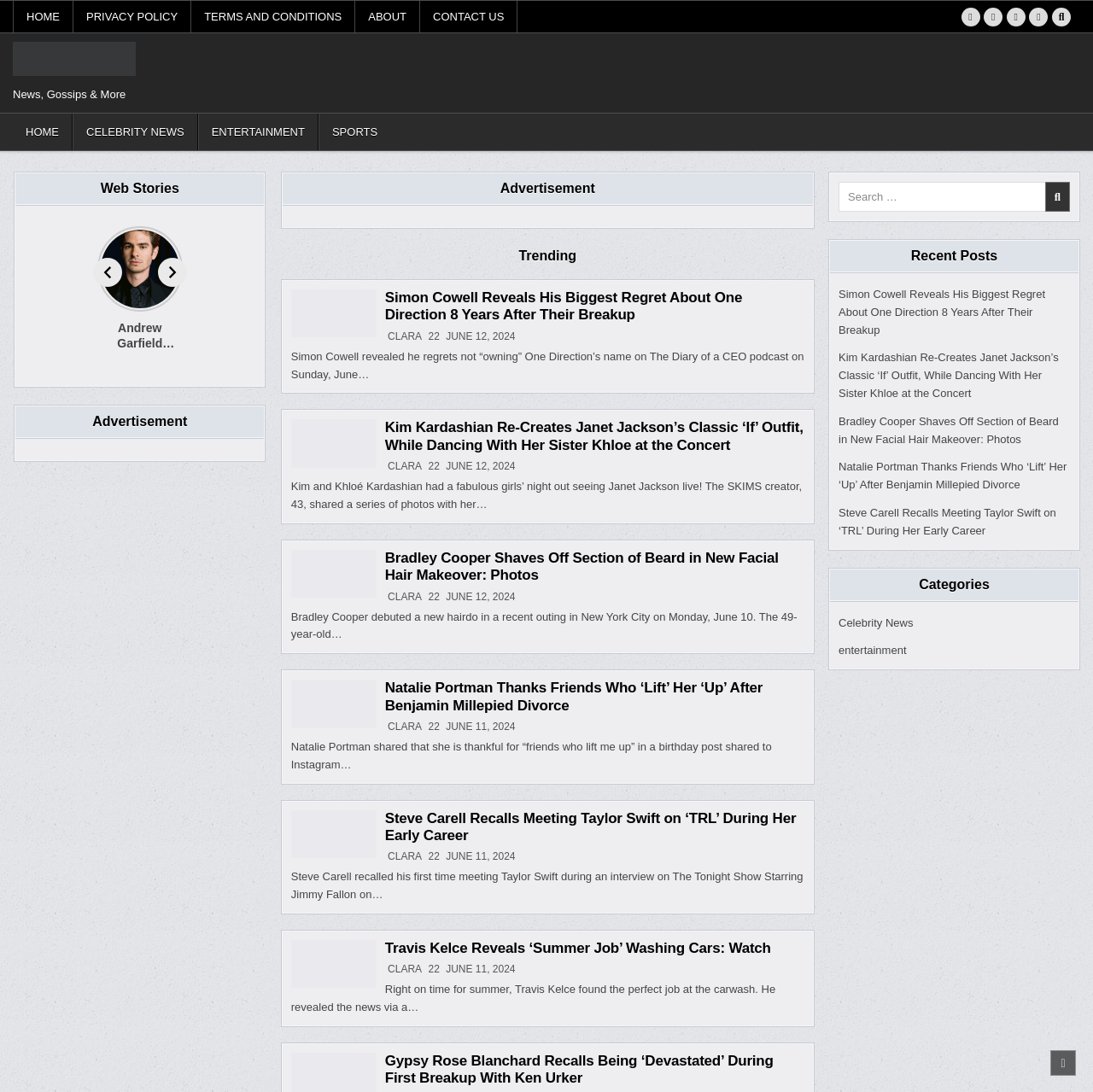Determine the bounding box coordinates of the clickable element to achieve the following action: 'Click on the Twitter Button'. Provide the coordinates as four float values between 0 and 1, formatted as [left, top, right, bottom].

[0.879, 0.007, 0.896, 0.024]